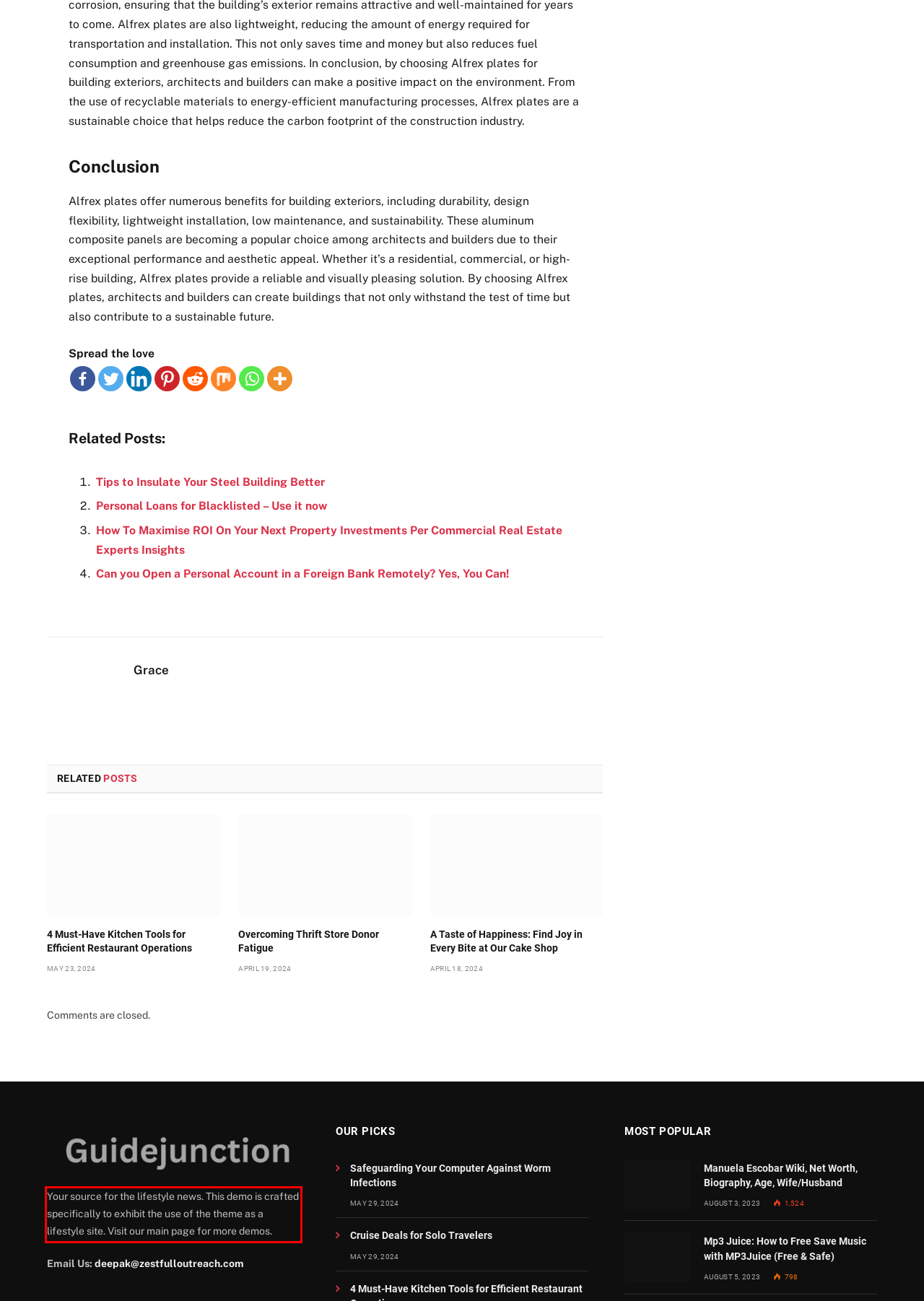Using the webpage screenshot, recognize and capture the text within the red bounding box.

Your source for the lifestyle news. This demo is crafted specifically to exhibit the use of the theme as a lifestyle site. Visit our main page for more demos.